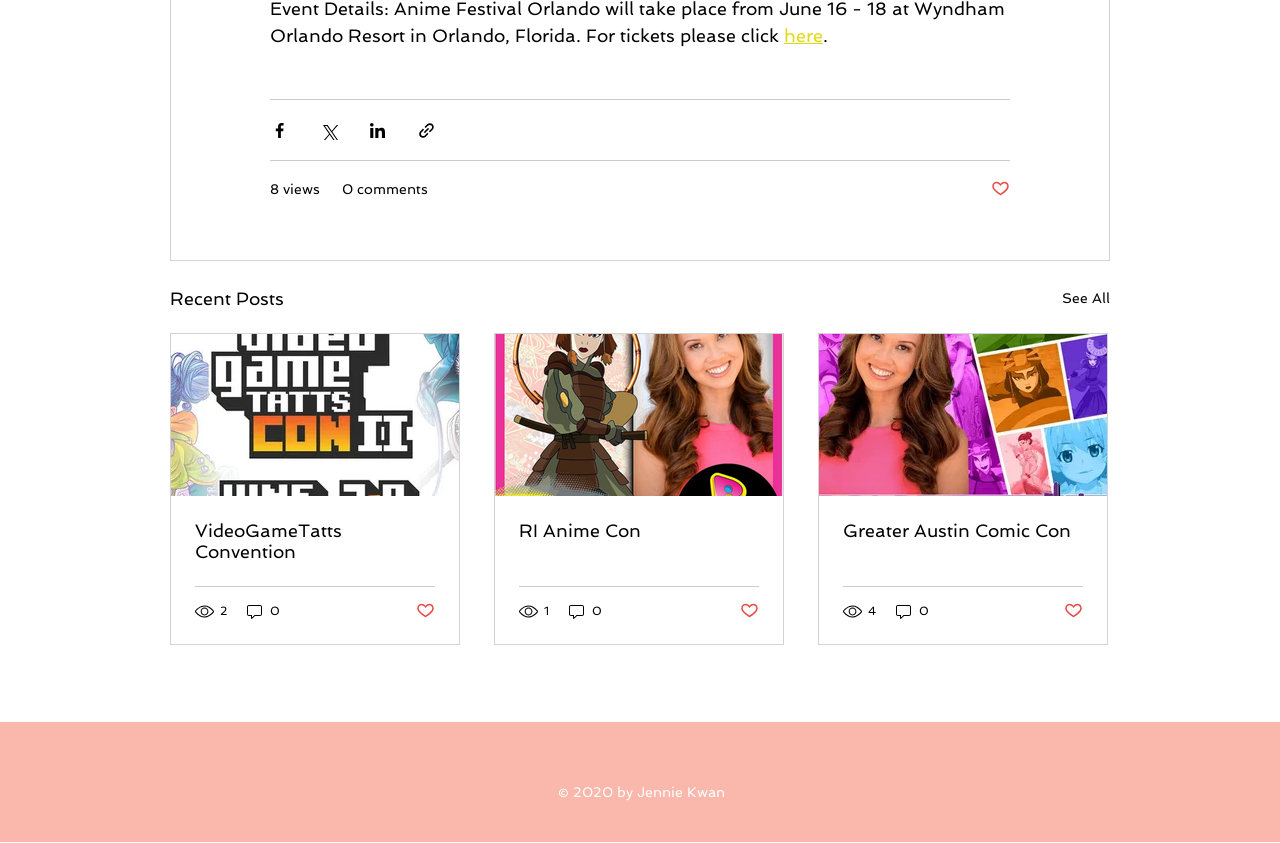Determine the bounding box for the UI element as described: "RI Anime Con". The coordinates should be represented as four float numbers between 0 and 1, formatted as [left, top, right, bottom].

[0.405, 0.617, 0.593, 0.642]